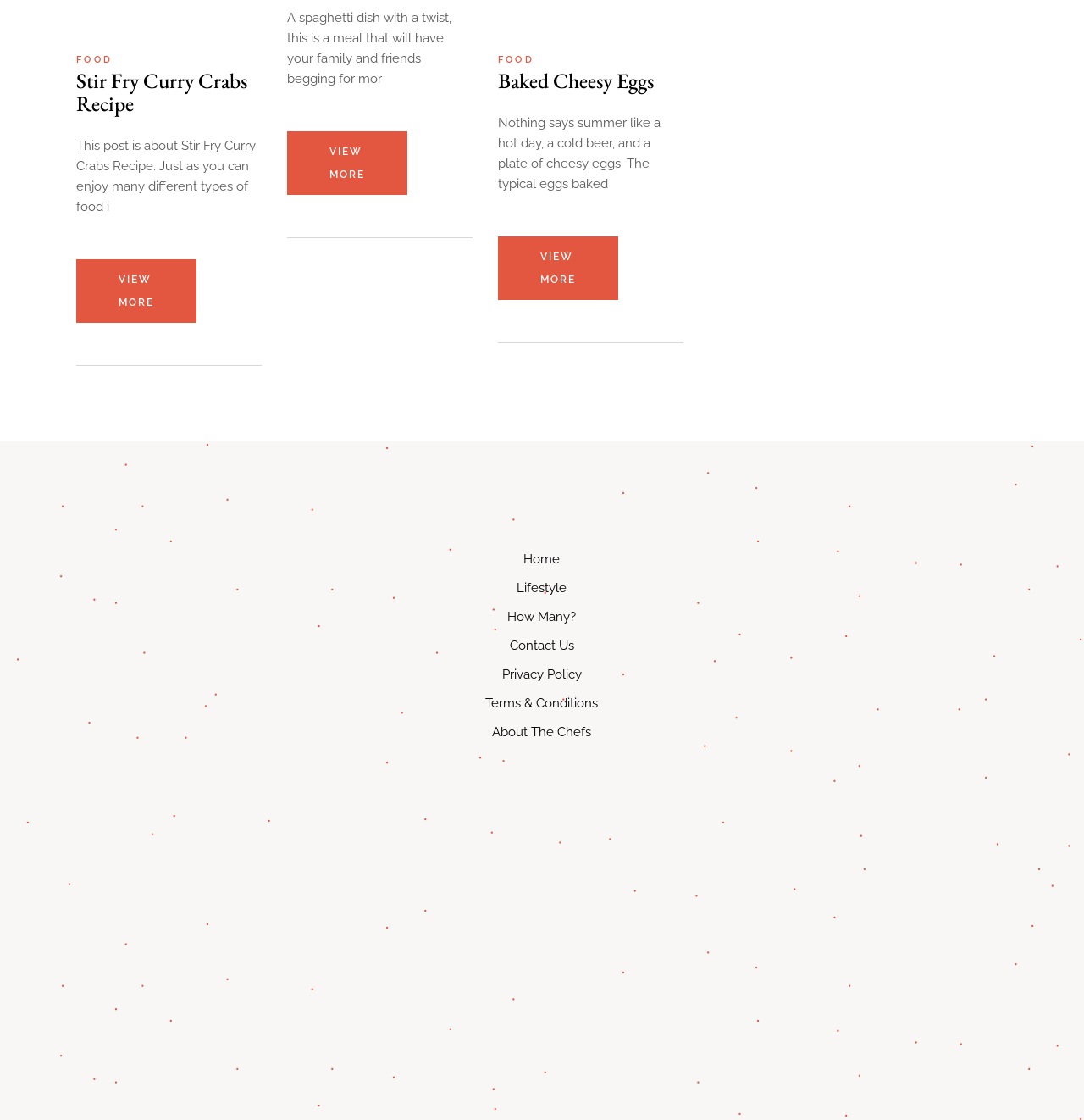Please answer the following question using a single word or phrase: 
How many 'VIEW MORE' links are there?

3